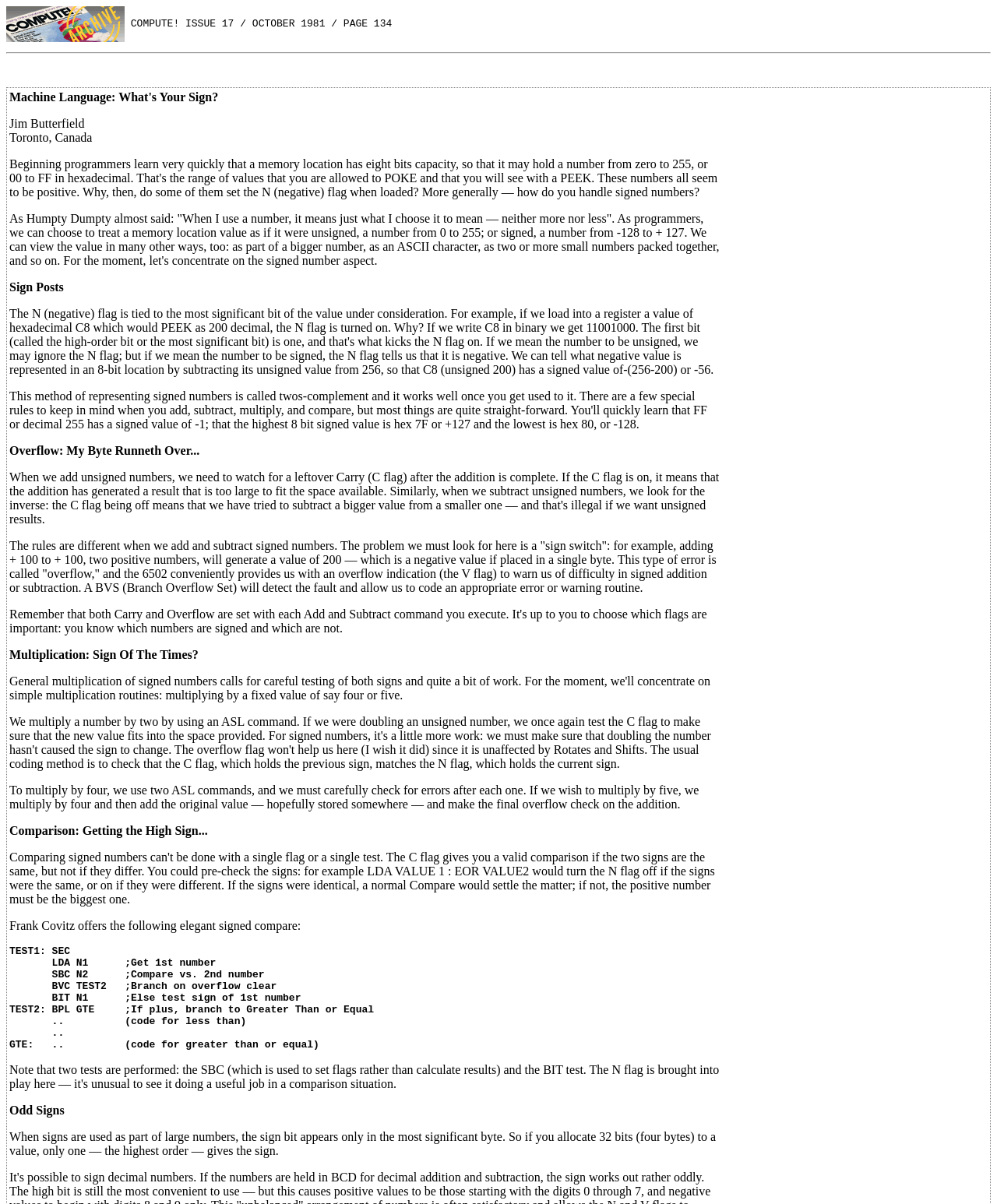Please use the details from the image to answer the following question comprehensively:
What is the topic of the code snippet on the webpage?

The topic of the code snippet on the webpage can be inferred from the context of the code and the surrounding text, which appears to be discussing machine language programming.